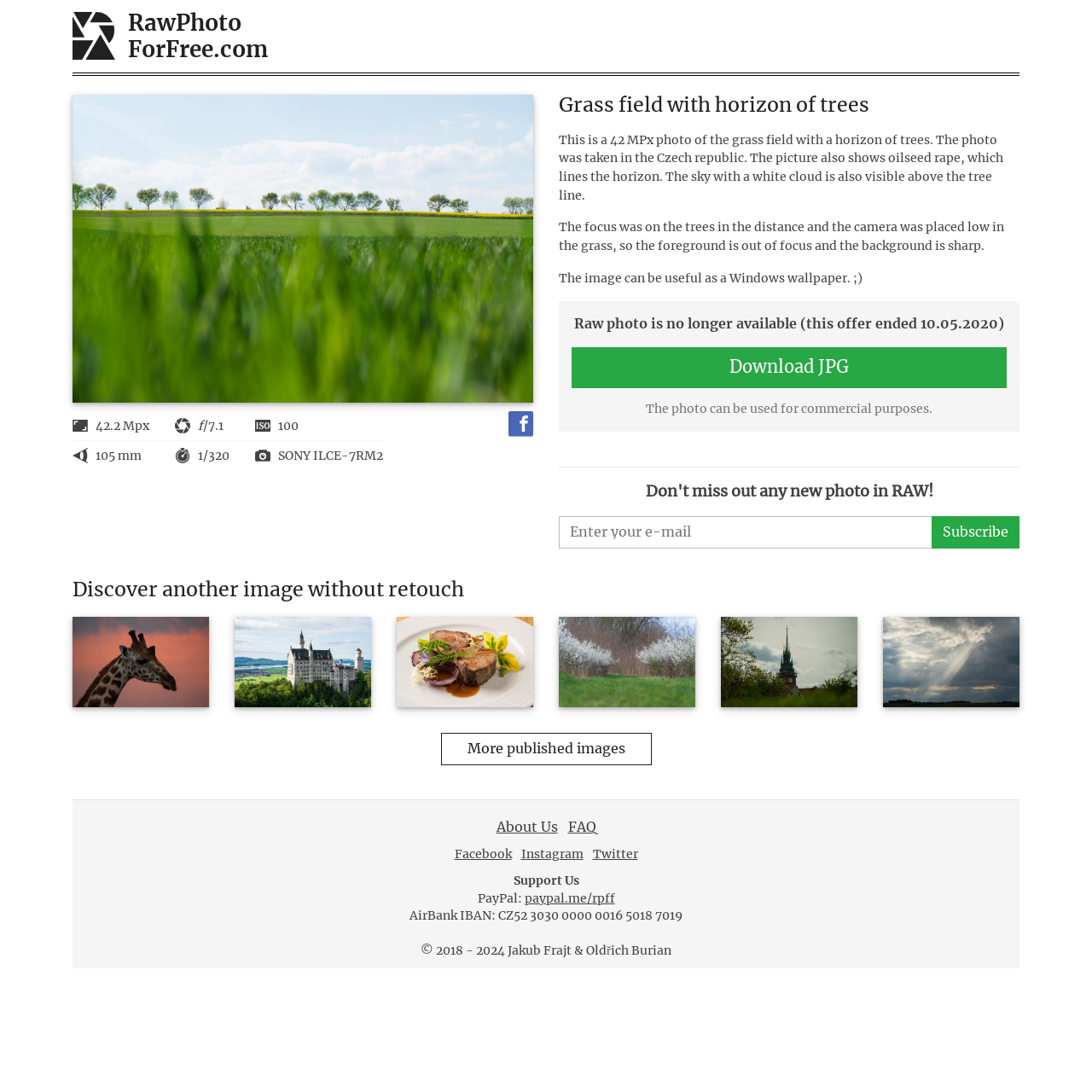Can the photo be used for commercial purposes?
Using the visual information, respond with a single word or phrase.

Yes